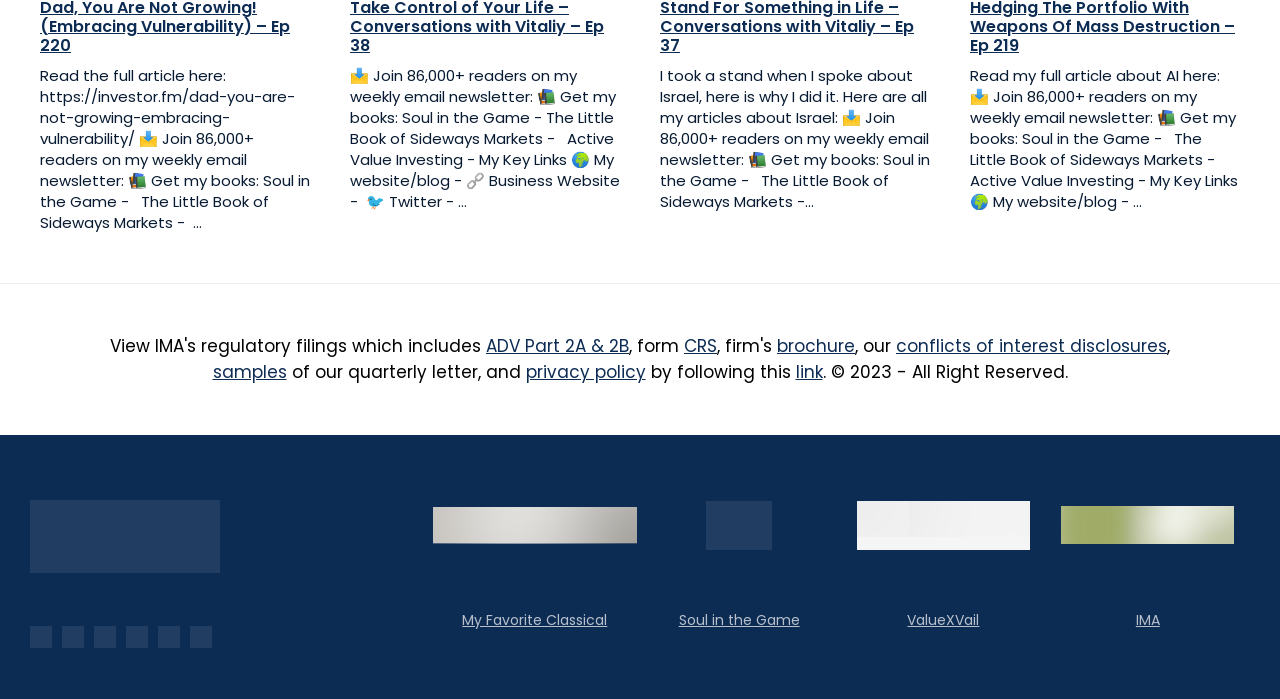How many books are mentioned on this webpage?
Use the information from the screenshot to give a comprehensive response to the question.

I counted the number of book titles mentioned on the webpage, which are 'Soul in the Game', 'The Little Book of Sideways Markets', 'Active Value Investing', and an unnamed book. Therefore, there are 4 books mentioned on this webpage.